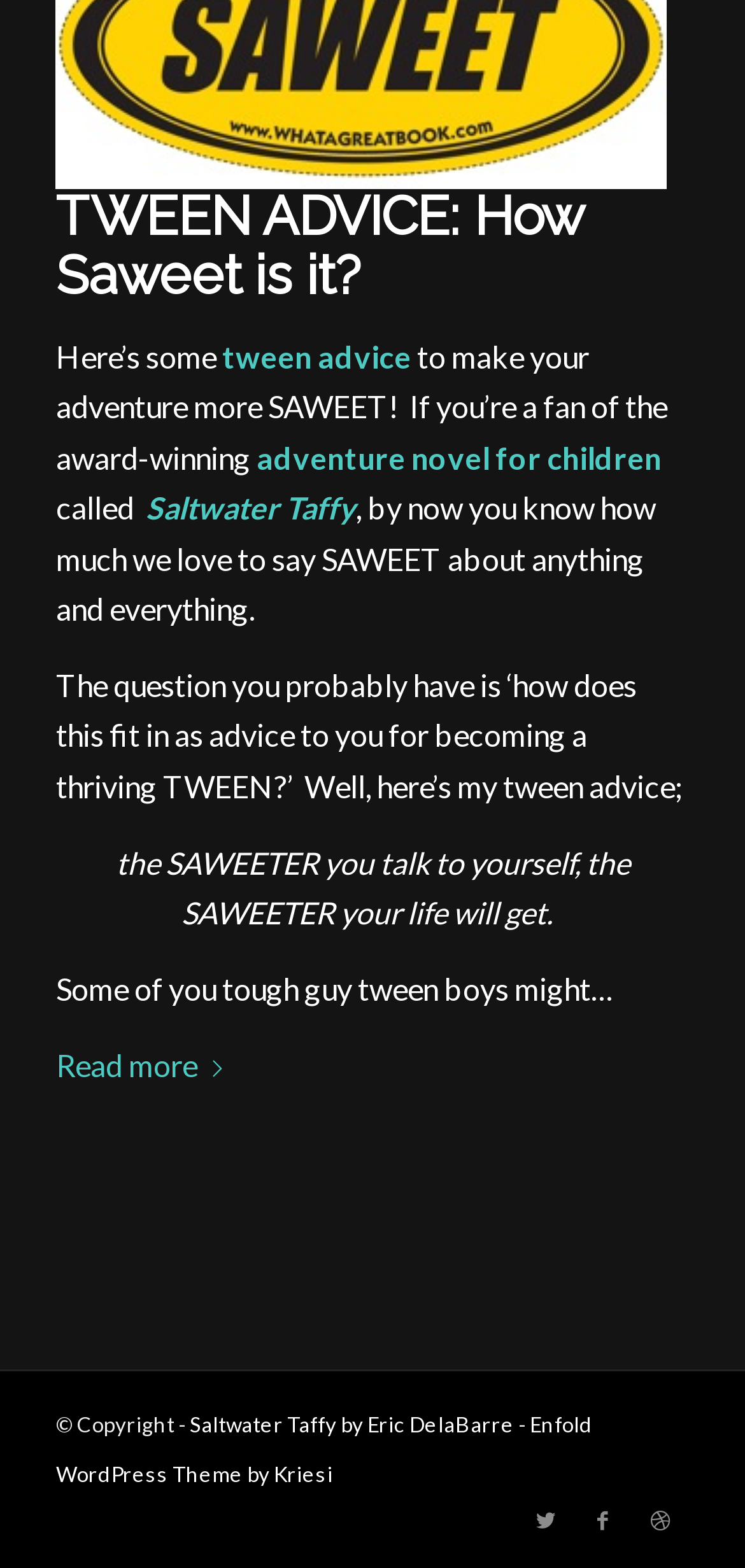Find the bounding box coordinates for the HTML element specified by: "Enfold WordPress Theme by Kriesi".

[0.075, 0.9, 0.796, 0.948]